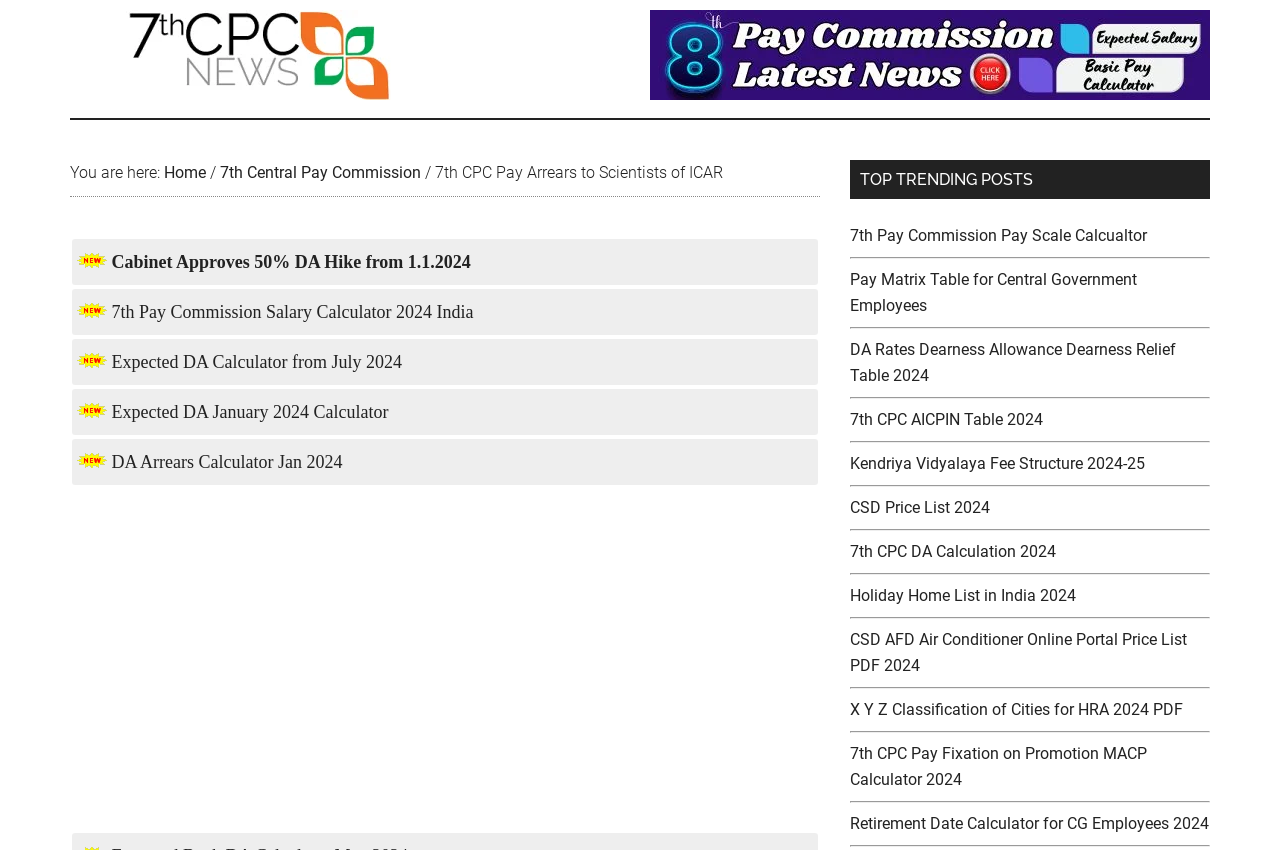Given the element description Inceptio Technology, specify the bounding box coordinates of the corresponding UI element in the format (top-left x, top-left y, bottom-right x, bottom-right y). All values must be between 0 and 1.

None